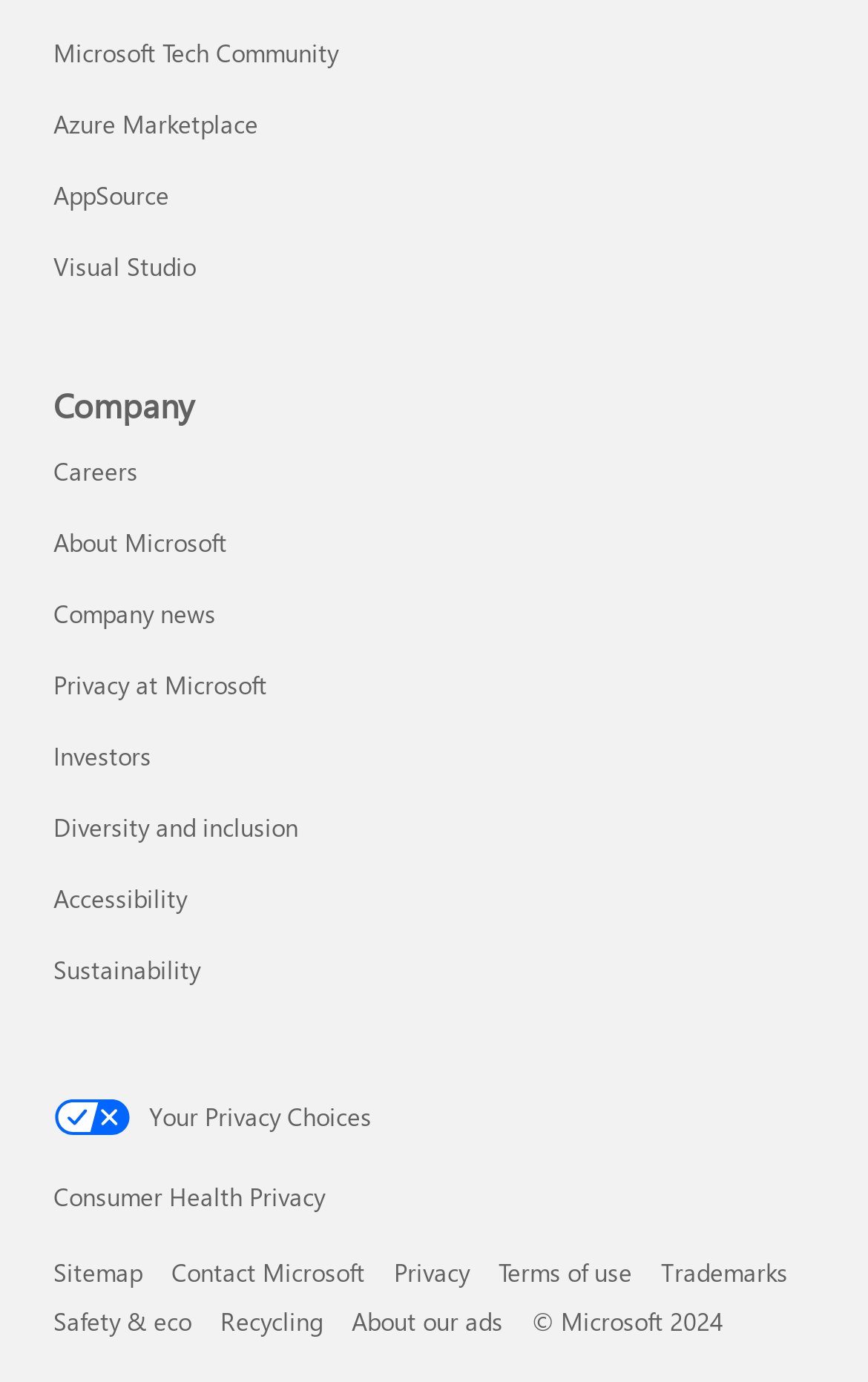What is the last link in the list of months?
Look at the screenshot and provide an in-depth answer.

I looked at the list of links with month names and found that the last one is 'July 2015'.